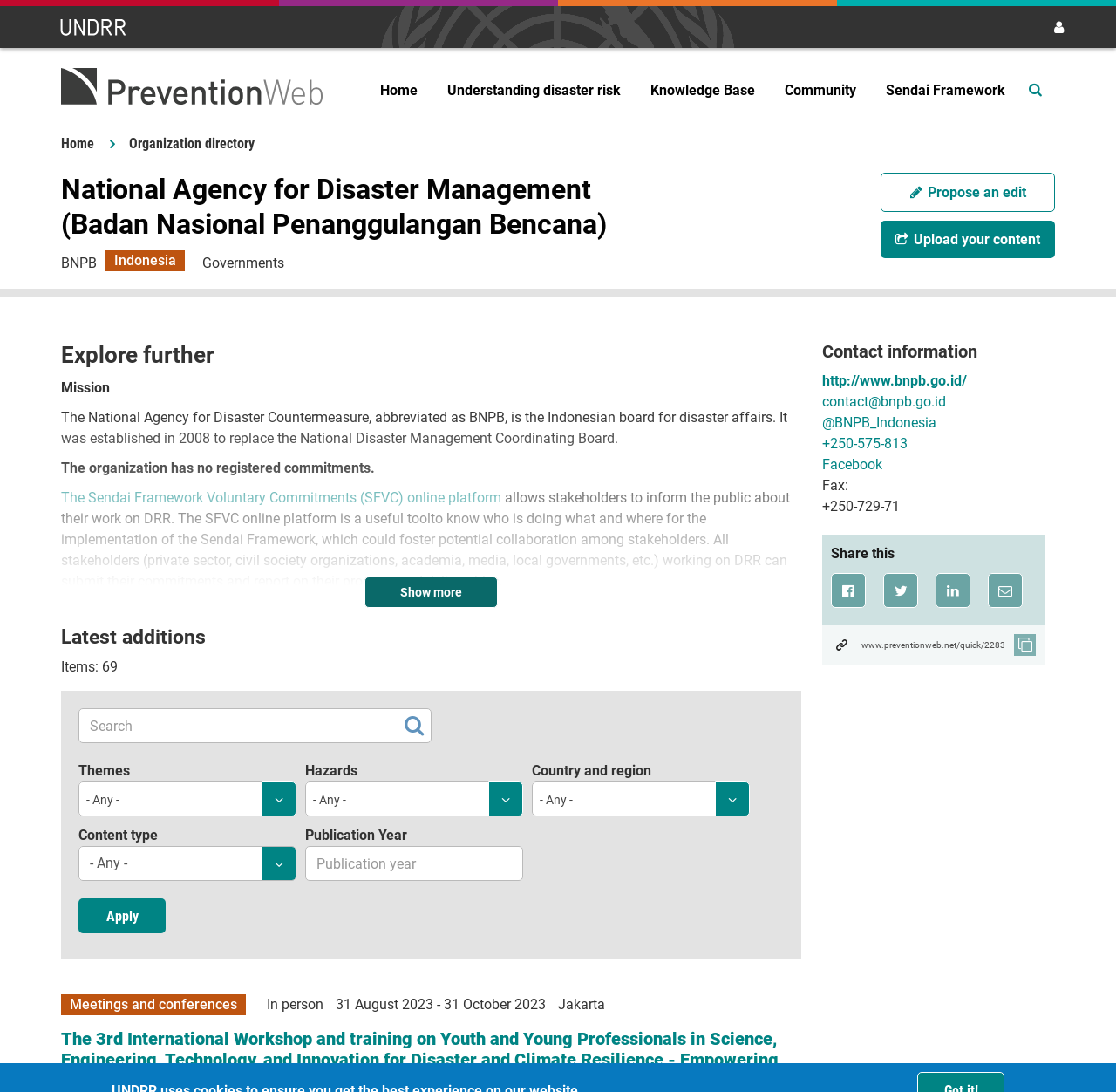Determine the bounding box coordinates of the clickable region to follow the instruction: "Select a theme".

[0.07, 0.716, 0.266, 0.727]